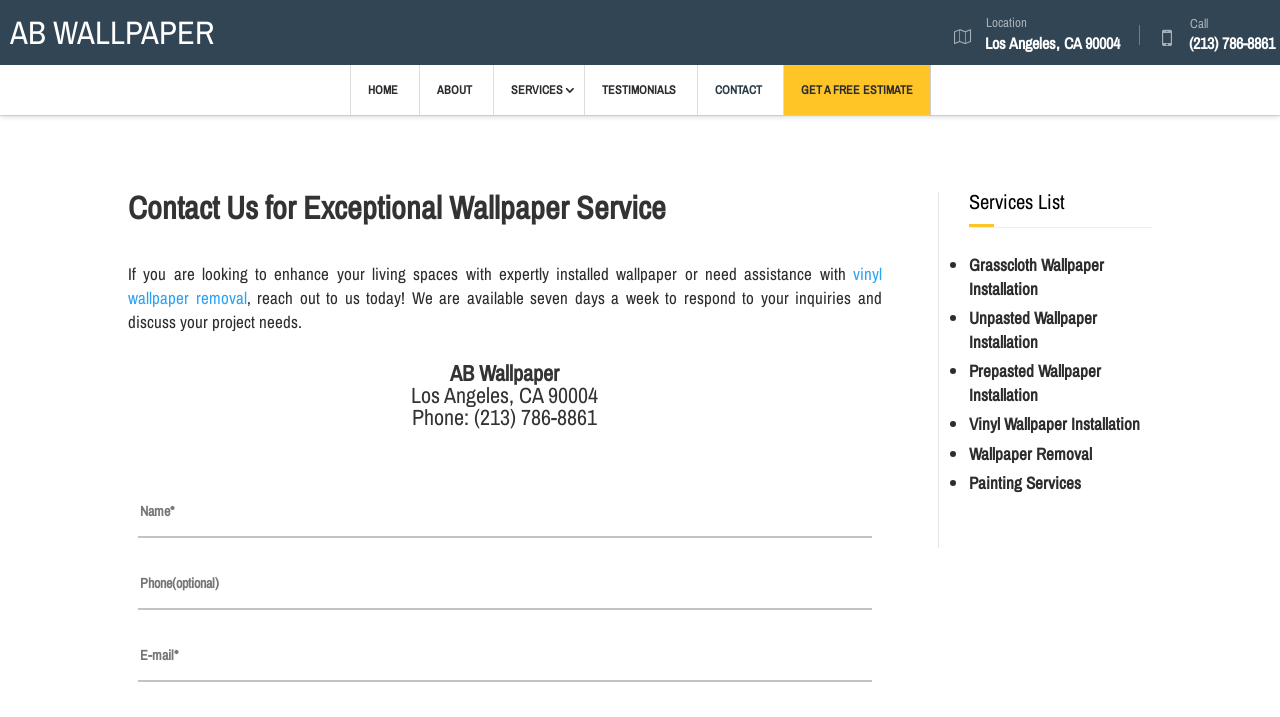What services does AB Wallpaper offer?
Please provide a detailed answer to the question.

I found the services list by scrolling down the webpage and looking at the section titled 'Services List', which lists various services including grasscloth wallpaper installation, unpasted wallpaper installation, prepasted wallpaper installation, vinyl wallpaper installation, wallpaper removal, and painting services.